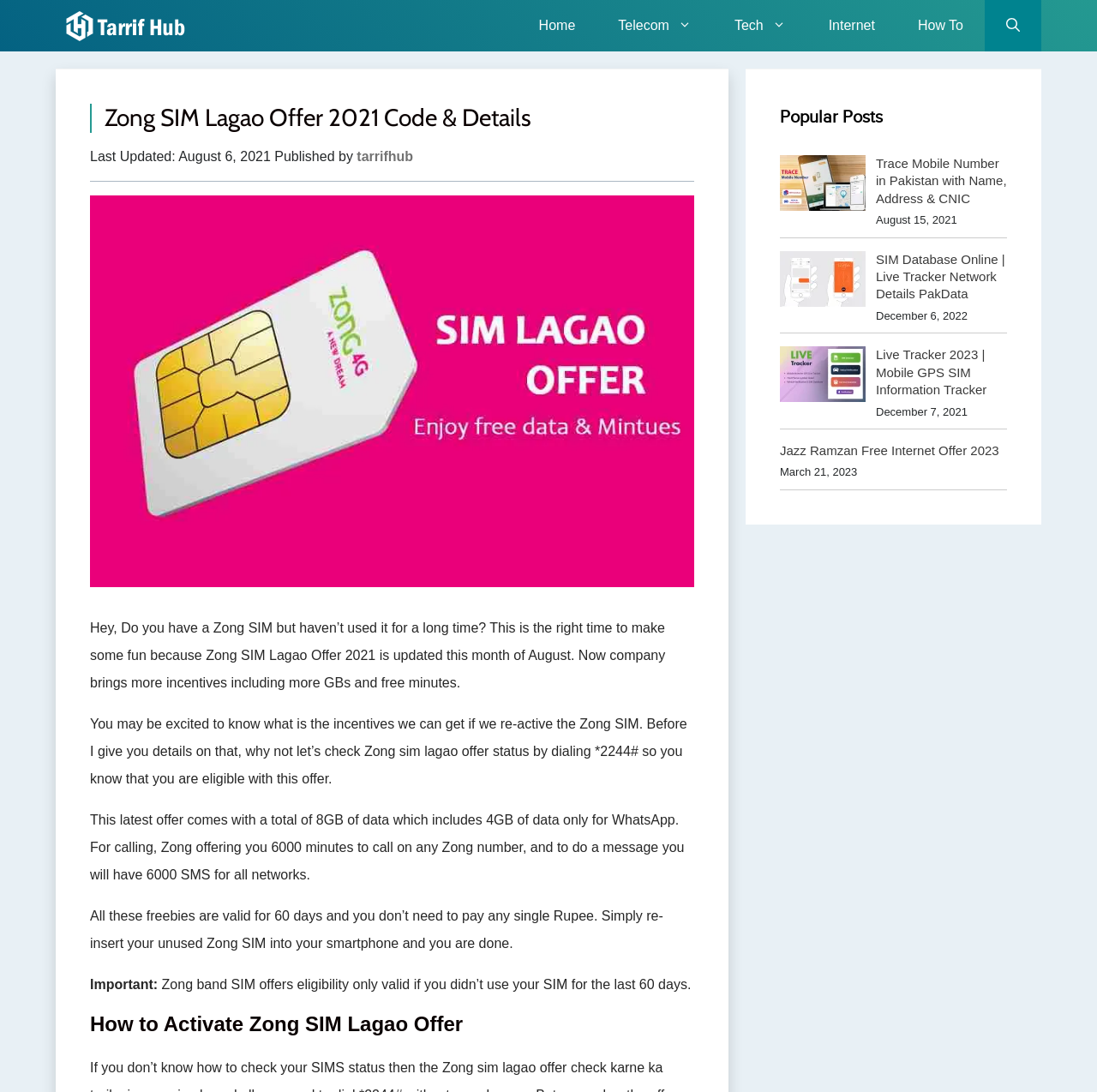Identify the bounding box coordinates of the region that needs to be clicked to carry out this instruction: "Click on the 'Trace Mobile Number in Pakistan with Name, Address & CNIC' link". Provide these coordinates as four float numbers ranging from 0 to 1, i.e., [left, top, right, bottom].

[0.798, 0.143, 0.918, 0.188]